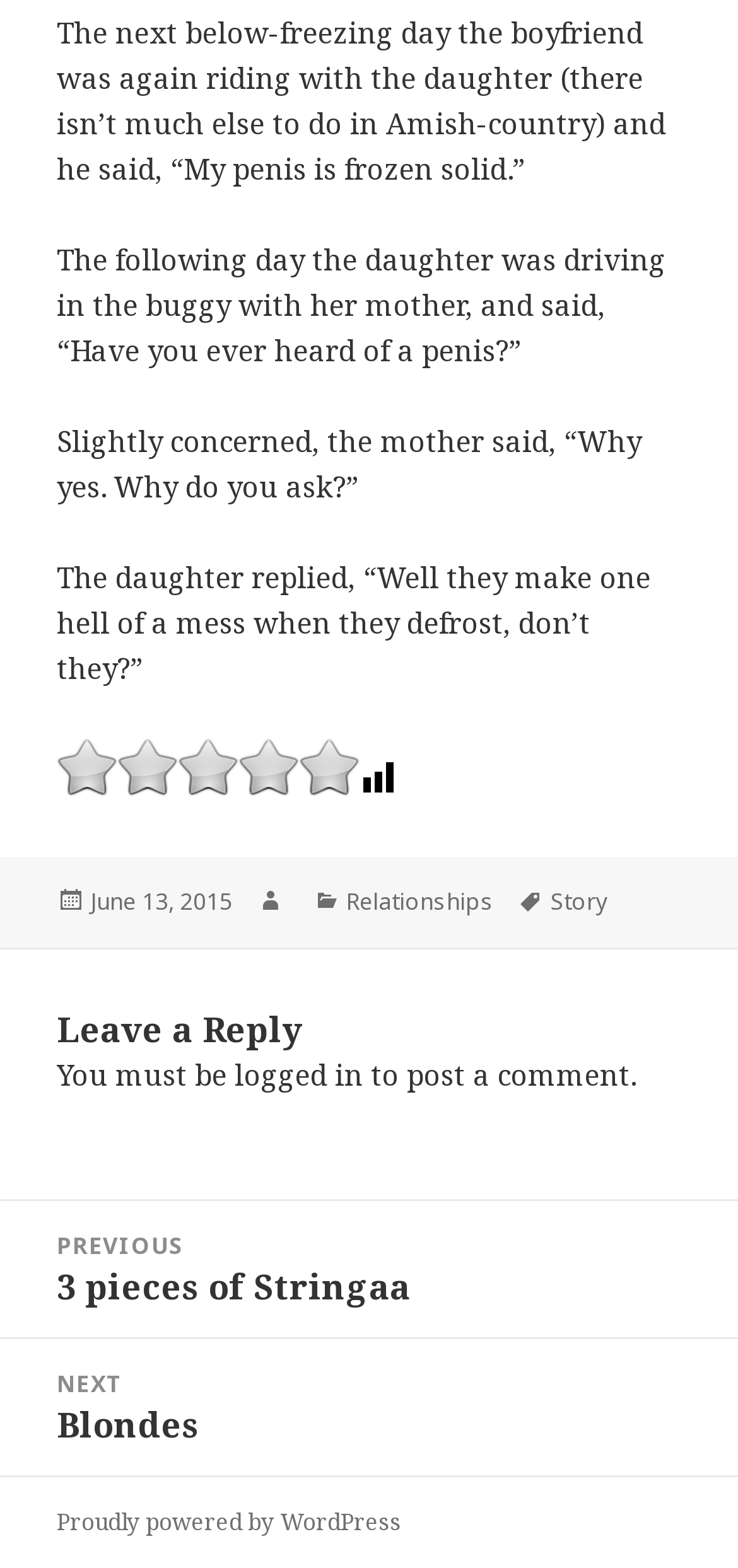Locate the bounding box coordinates of the UI element described by: "Proudly powered by WordPress". Provide the coordinates as four float numbers between 0 and 1, formatted as [left, top, right, bottom].

[0.077, 0.96, 0.544, 0.982]